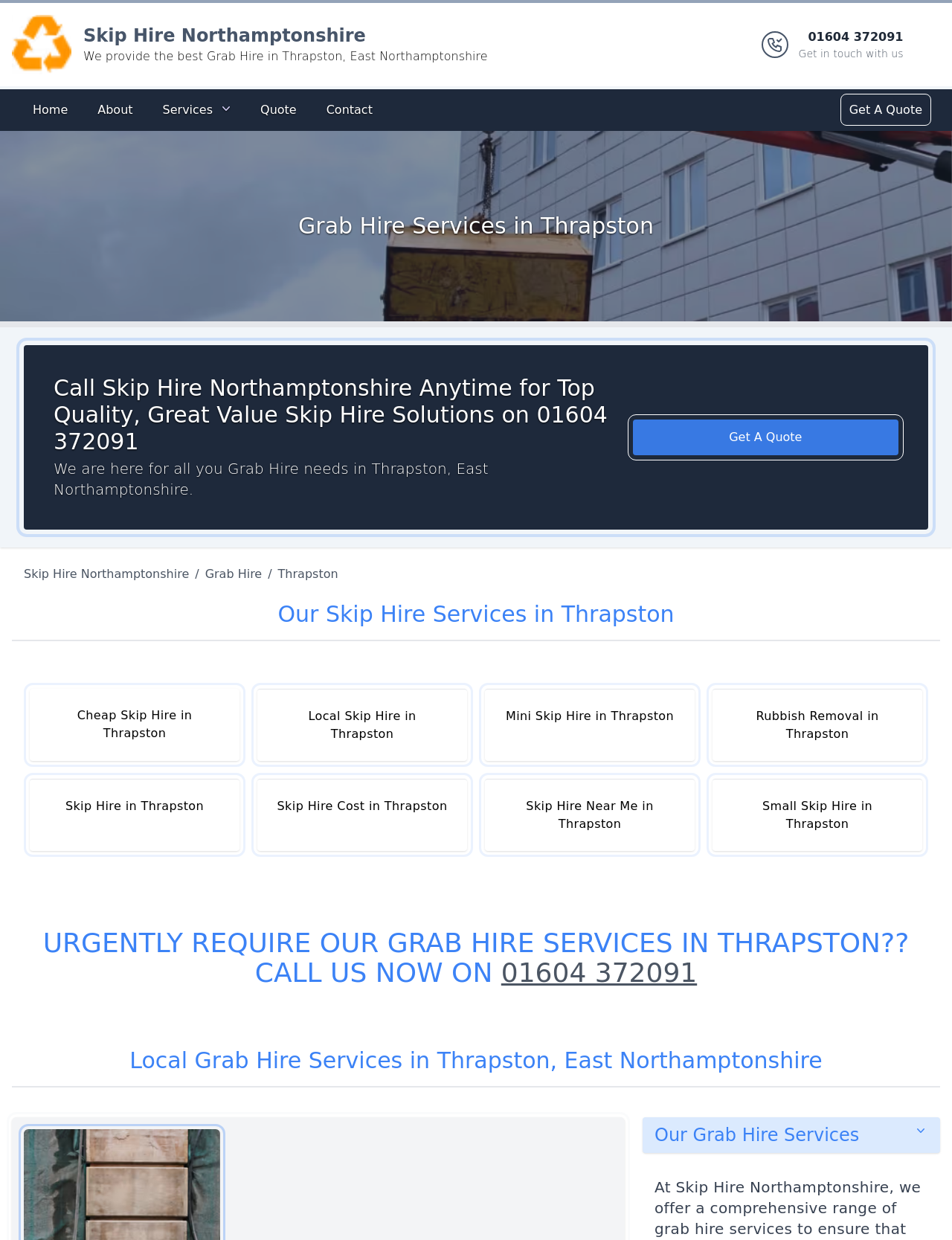Given the element description "Rubbish Removal in Thrapston", identify the bounding box of the corresponding UI element.

[0.748, 0.555, 0.969, 0.614]